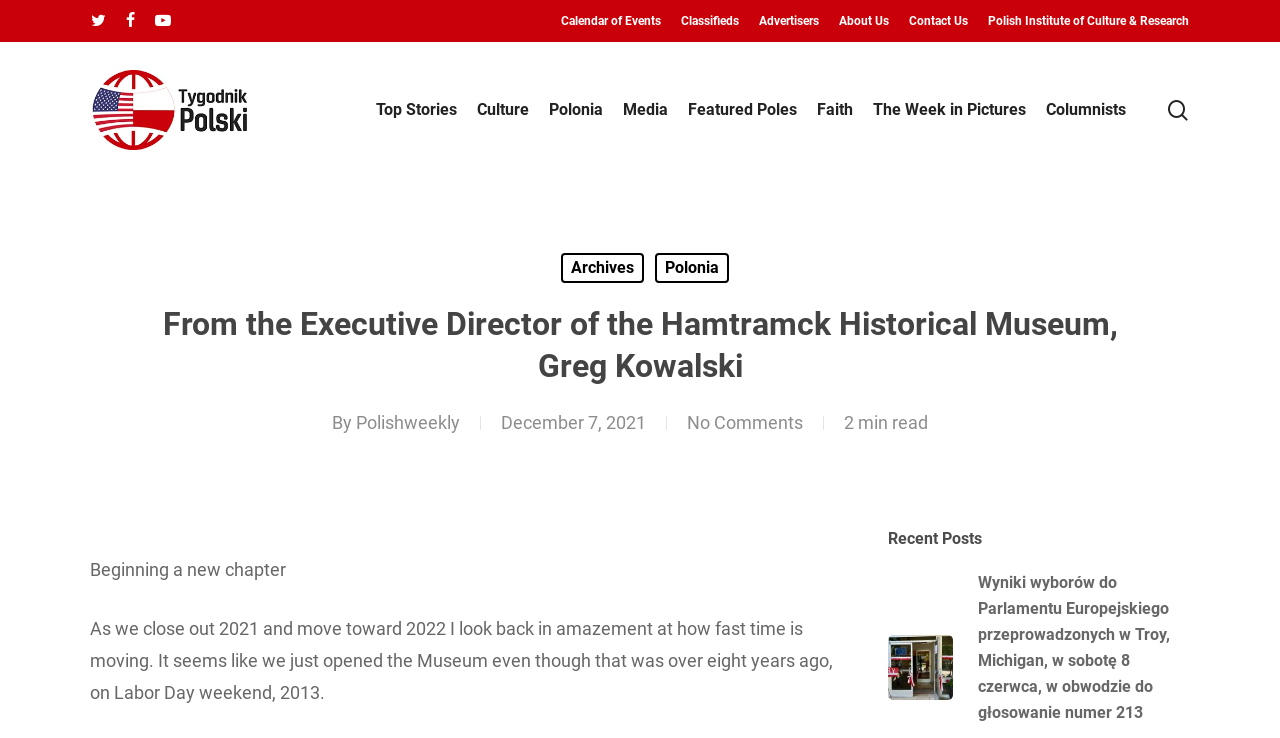Please indicate the bounding box coordinates of the element's region to be clicked to achieve the instruction: "Read the article by Greg Kowalski". Provide the coordinates as four float numbers between 0 and 1, i.e., [left, top, right, bottom].

[0.109, 0.383, 0.891, 0.551]